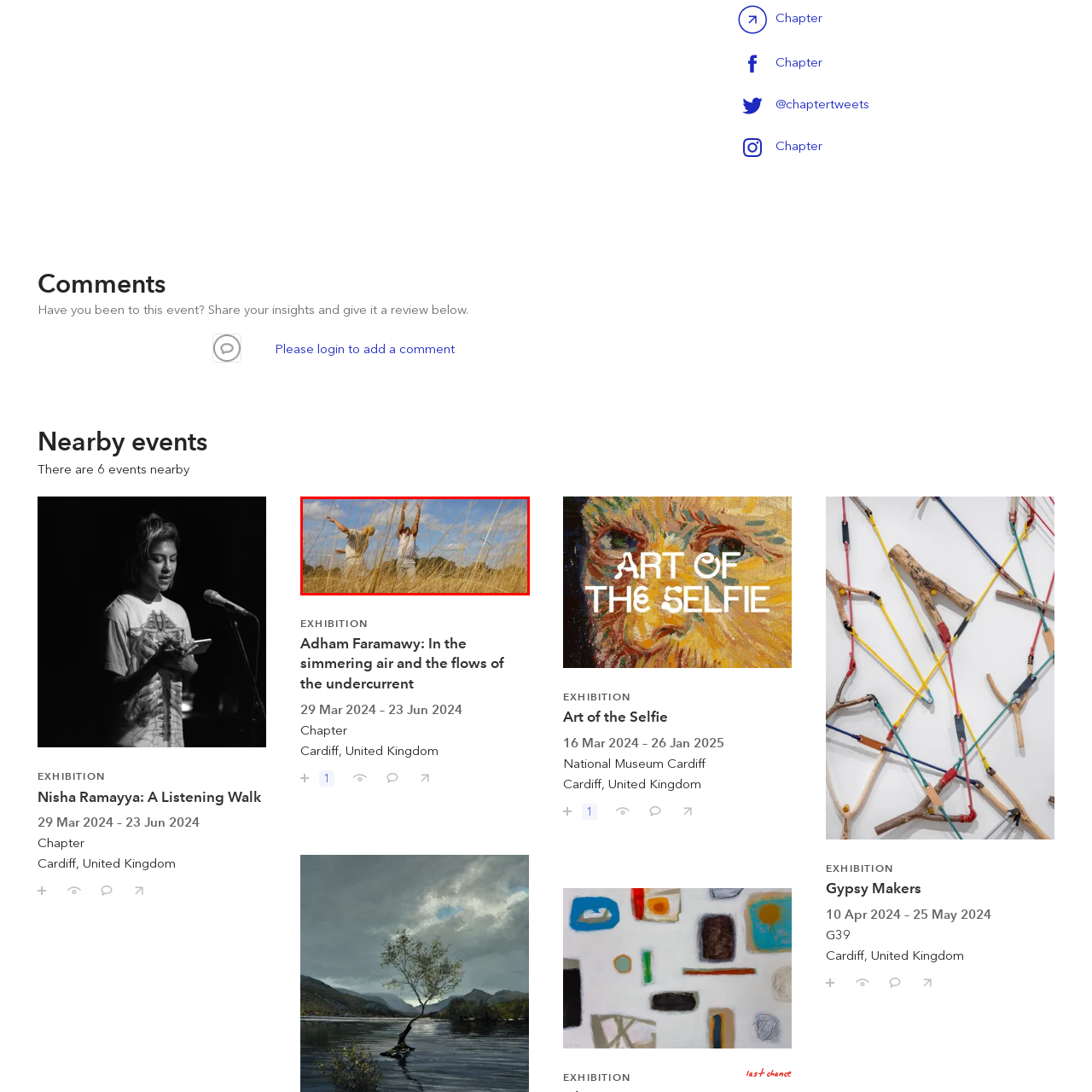How many individuals are dancing in the image?
Pay attention to the image surrounded by the red bounding box and respond to the question with a detailed answer.

The caption describes the image as featuring 'two individuals joyfully dancing amidst a field of tall grass', which implies that there are two people dancing in the image.